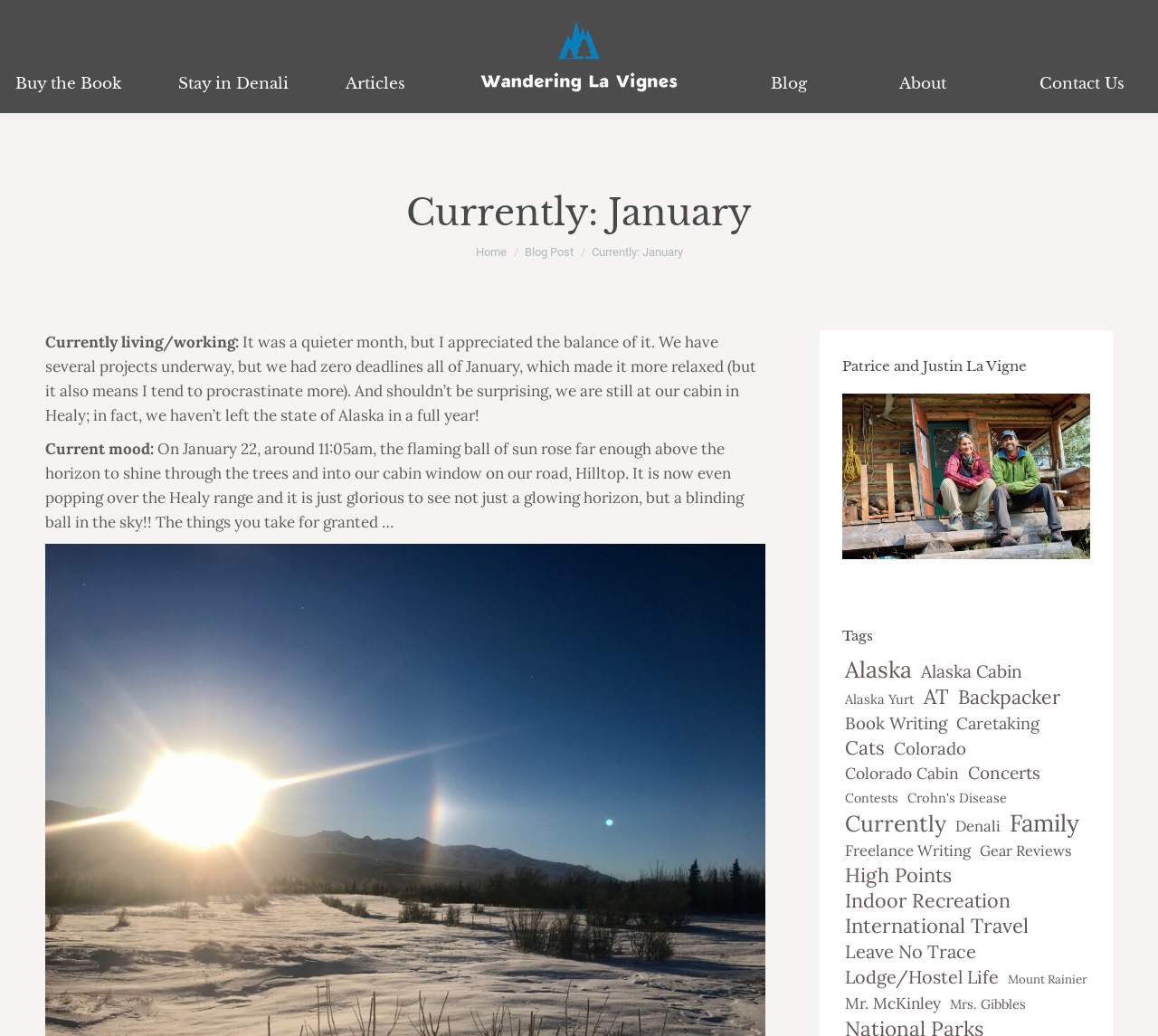Using the image as a reference, answer the following question in as much detail as possible:
What is the location of the author's cabin?

I read the text in the section 'Currently living/working:' and found that the author is currently living in a cabin in Healy, Alaska.